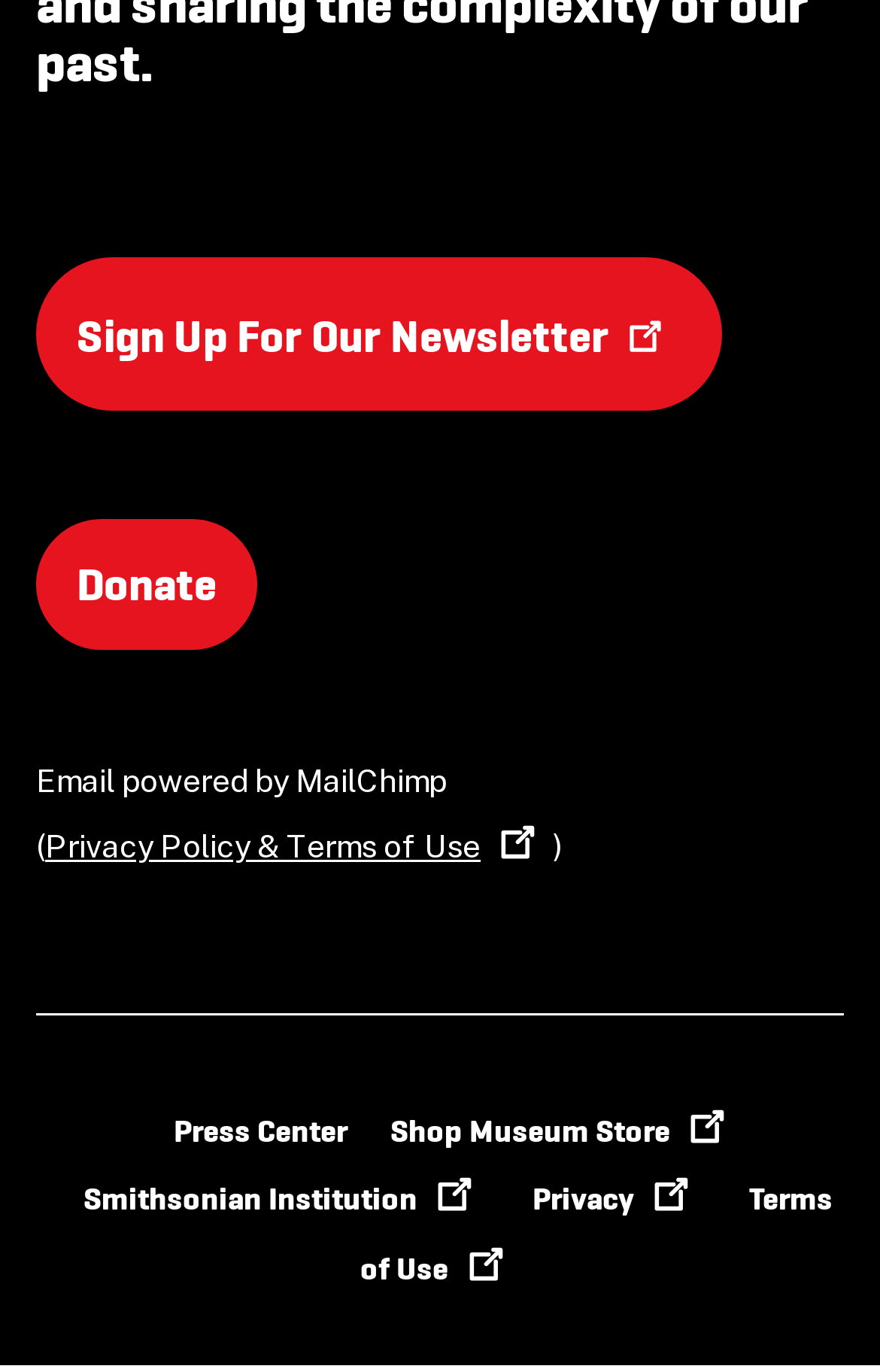Provide a brief response using a word or short phrase to this question:
What is the last link in the footer?

Terms of Use